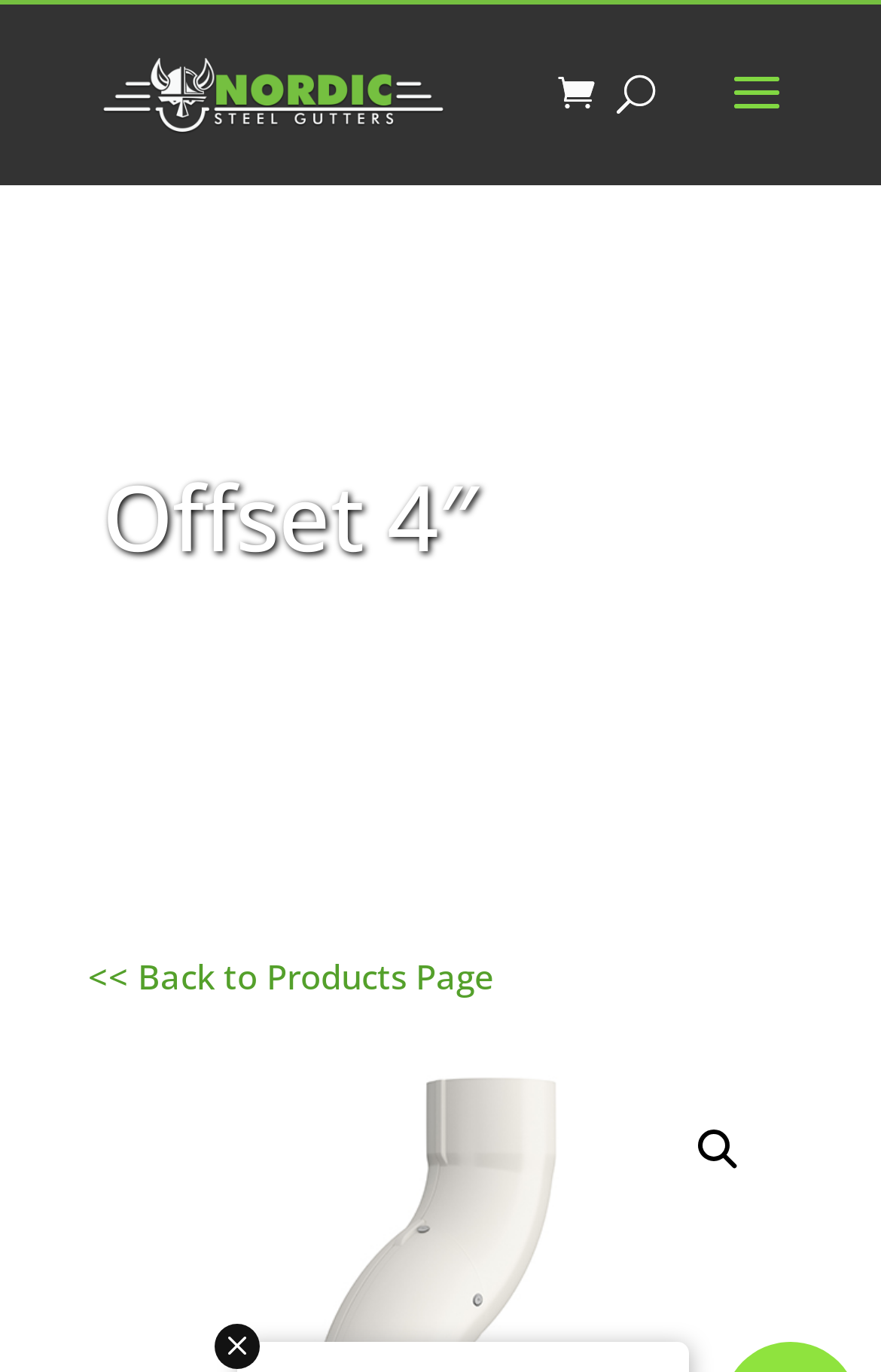Locate the bounding box coordinates for the element described below: "alt="Nordic Steel Gutters"". The coordinates must be four float values between 0 and 1, formatted as [left, top, right, bottom].

[0.11, 0.049, 0.51, 0.082]